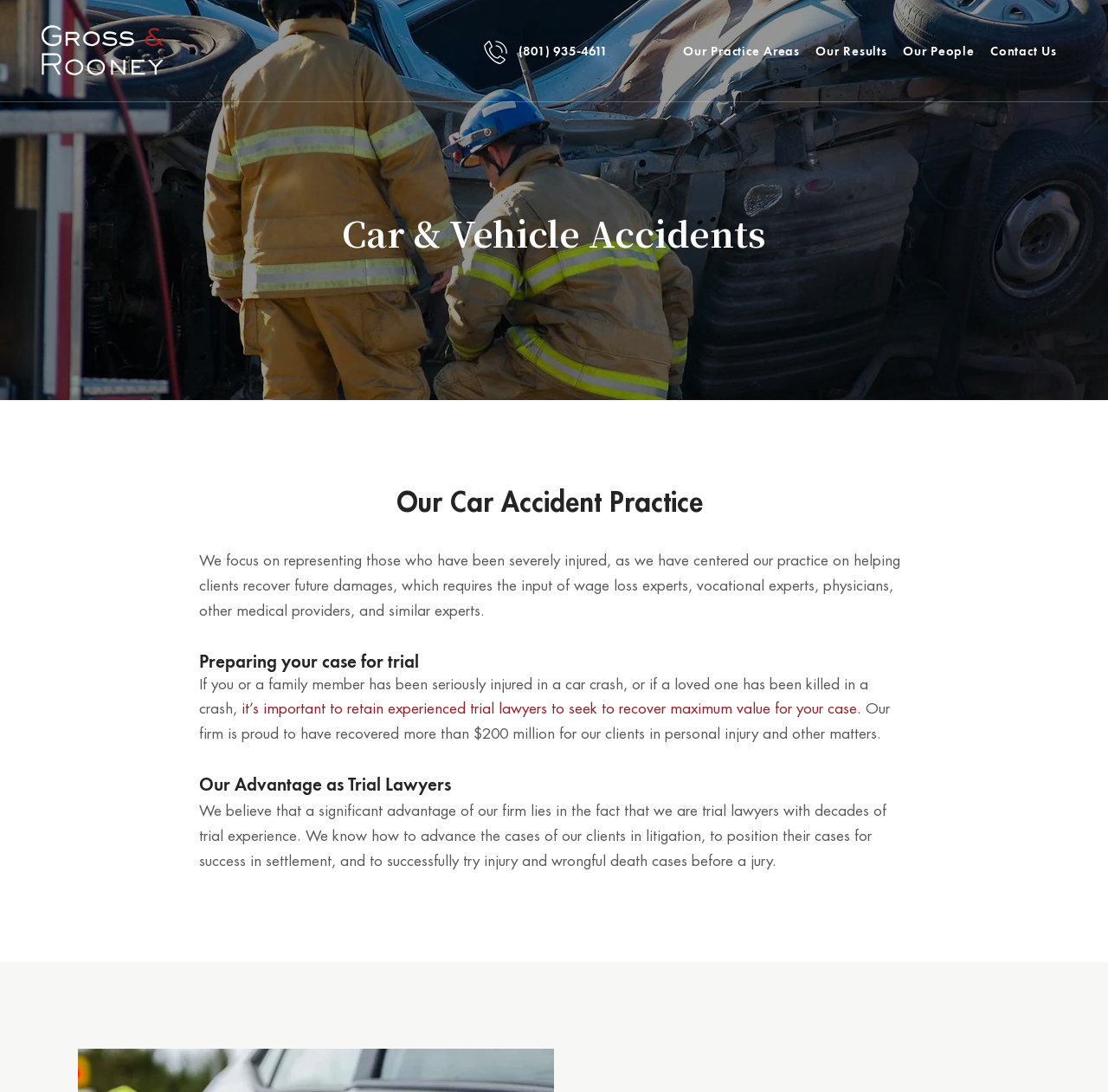Provide a brief response using a word or short phrase to this question:
What is the phone number to contact the law firm?

(801) 935-4611